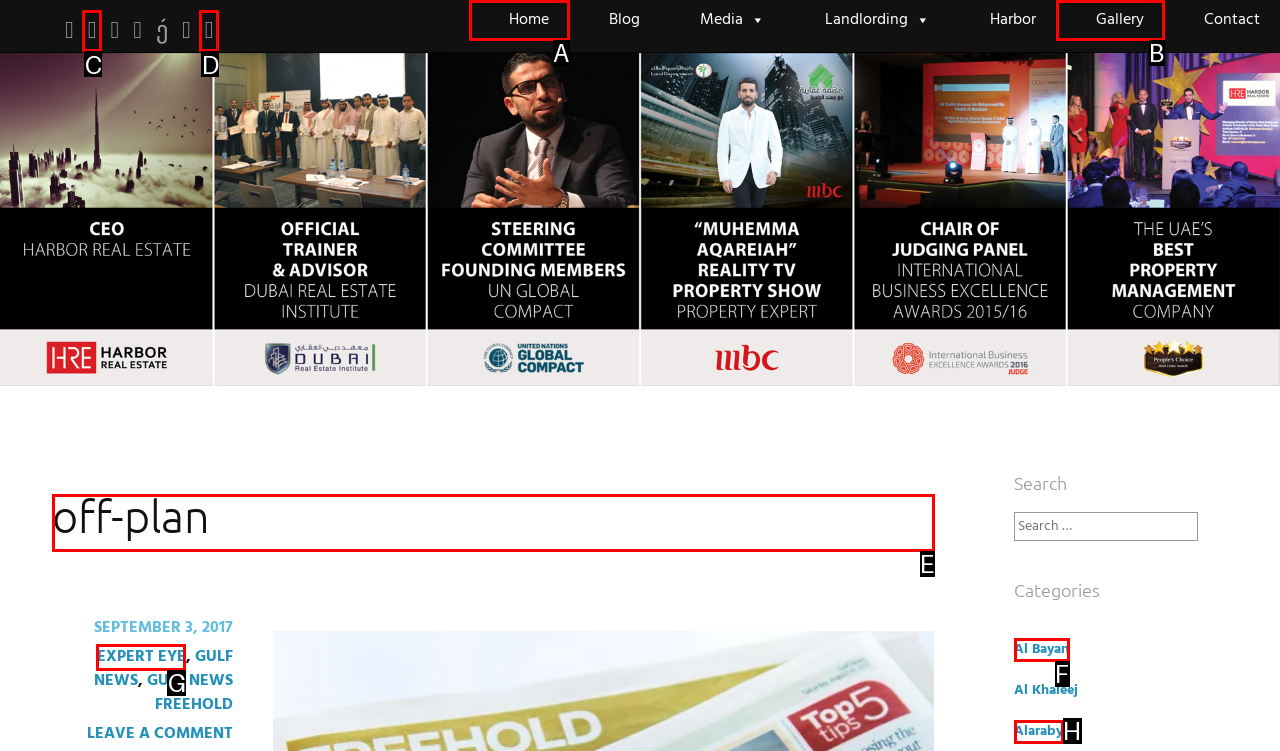Tell me which element should be clicked to achieve the following objective: Read the 'off-plan' article
Reply with the letter of the correct option from the displayed choices.

E